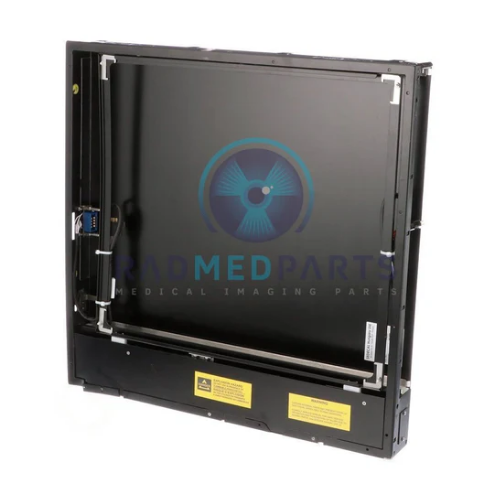Offer a meticulous description of the image.

This image showcases the "GE Precision 500 LH Bucky ASM," a vital component in medical imaging systems, specifically designed for radiographic procedures. Featuring a sleek, black panel with a protective coating, the device is essential for accurate imaging, allowing for a streamlined process during X-ray diagnostics. The Bucky oscillates during exposures to reduce grid lines, enhancing image quality and supporting essential components like ion chambers and cassette trays. Its left-hand loading design facilitates efficient patient imaging, and it can also be configured for right-hand loading, accommodating various operational needs. The image is branded with "RAD MED PARTS," emphasizing its availability through that distributor, ensuring healthcare facilities can access reputable medical imaging parts.